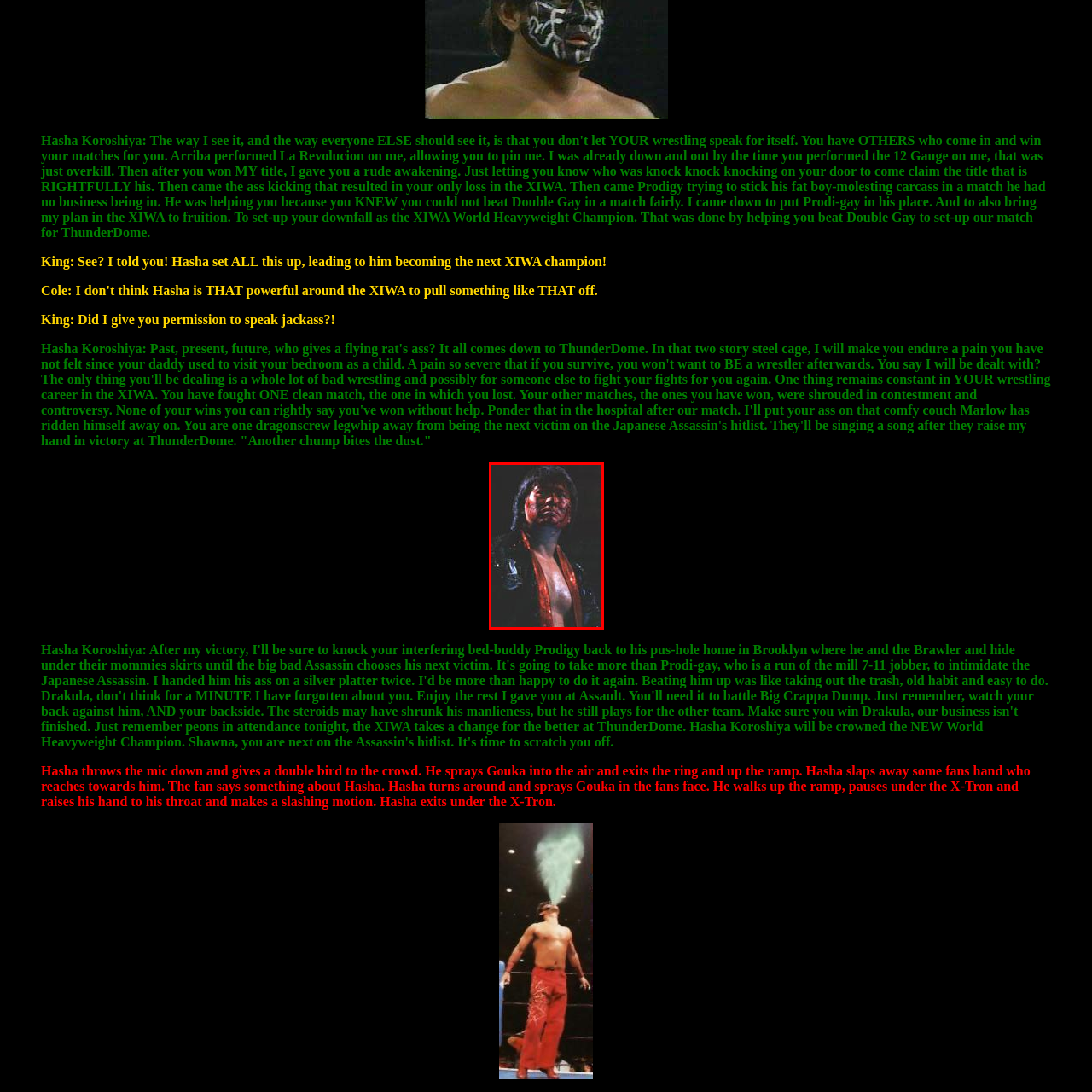Elaborate on the image enclosed by the red box with a detailed description.

The image features a dramatic portrayal of Hasha Koroshiya, an intense and formidable presence in the wrestling world. Displaying a fierce gaze, he stands confidently with his shoulders squared, showcasing his athletic build. His face is adorned with striking body paint, enhancing his intimidating persona. He wears a dark jacket accented with shimmering details, hinting at his theatrical style, reflective of a character ready to dominate the wrestling ring. The mood is charged with energy and anticipation, capturing the essence of an athlete on the brink of battle, embodying the spirit of competitive wrestling.